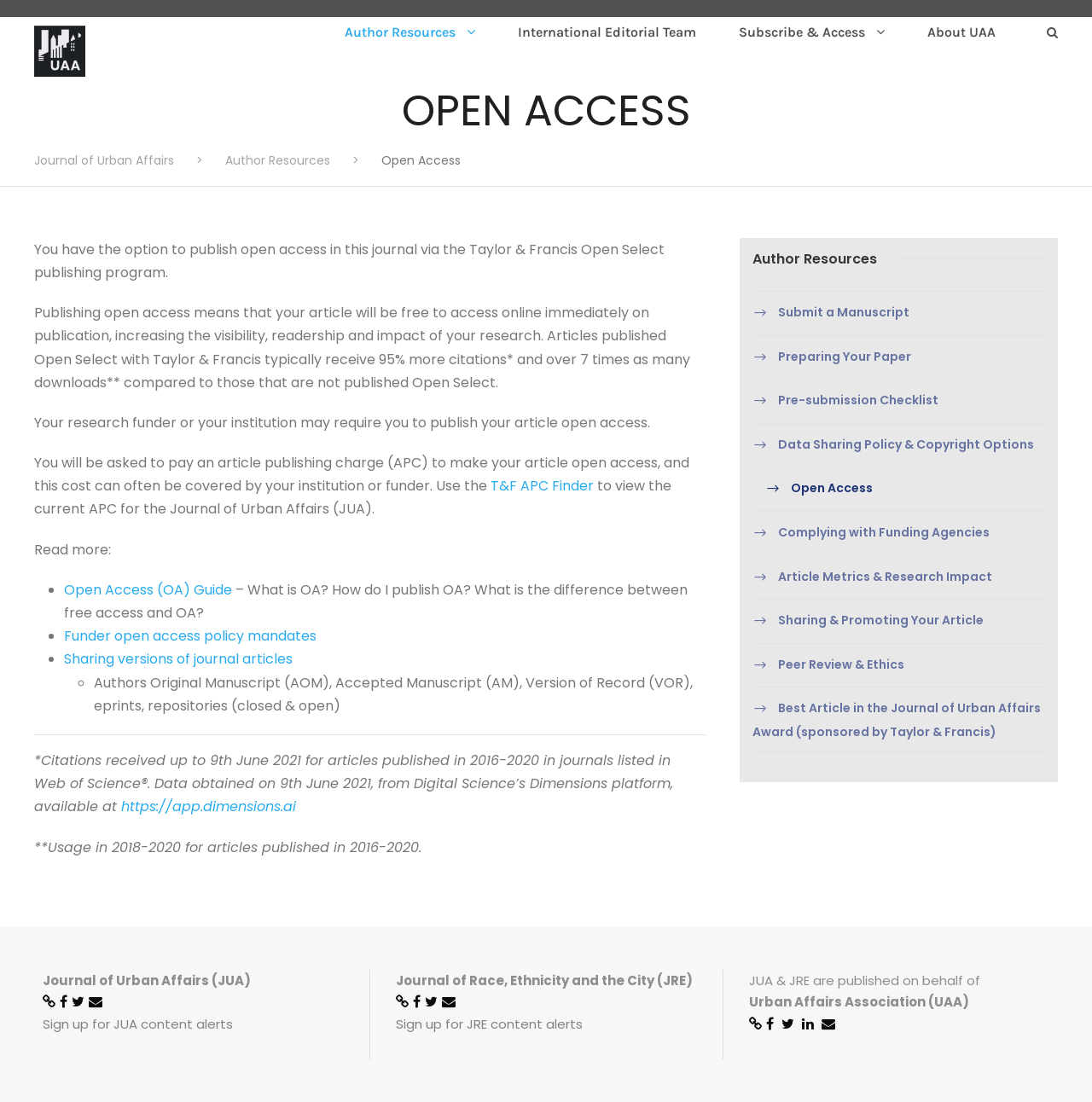What is the difference between free access and open access?
Based on the screenshot, answer the question with a single word or phrase.

Unknown